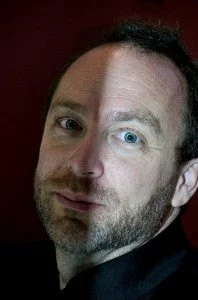Create a detailed narrative for the image.

The image features a close-up portrait of a man with a light complexion and a full beard, set against a dark red background. The lighting creates a dramatic contrast on his face, casting a striking shadow that segments his features. One of his eyes is illuminated, showcasing a piercing blue hue, while the other eye is partially obscured by the shadow. This image accompanies a discussion centered around the controversial interactions involving Jimmy Wales, co-founder of Wikipedia, particularly relating to a scenario where he intervened after a Wikipedia administrator was blocked for inappropriate remarks. The context highlights the significant consequences that decisions made within Wikipedia can have in real-world situations, underscoring the platform's influence and the dynamics of its governance.